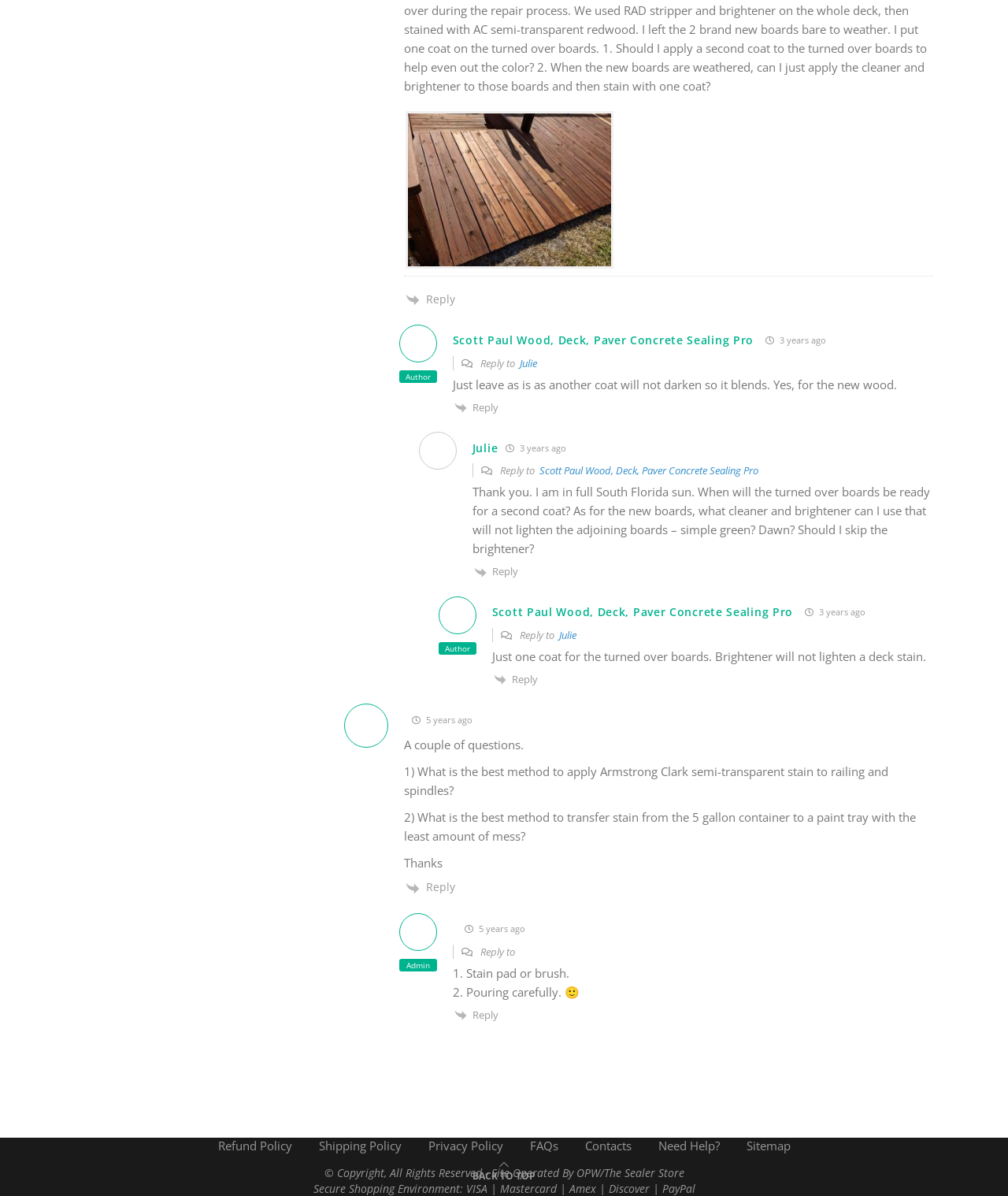Find the bounding box coordinates of the clickable area required to complete the following action: "Reply to the post".

[0.422, 0.243, 0.451, 0.256]